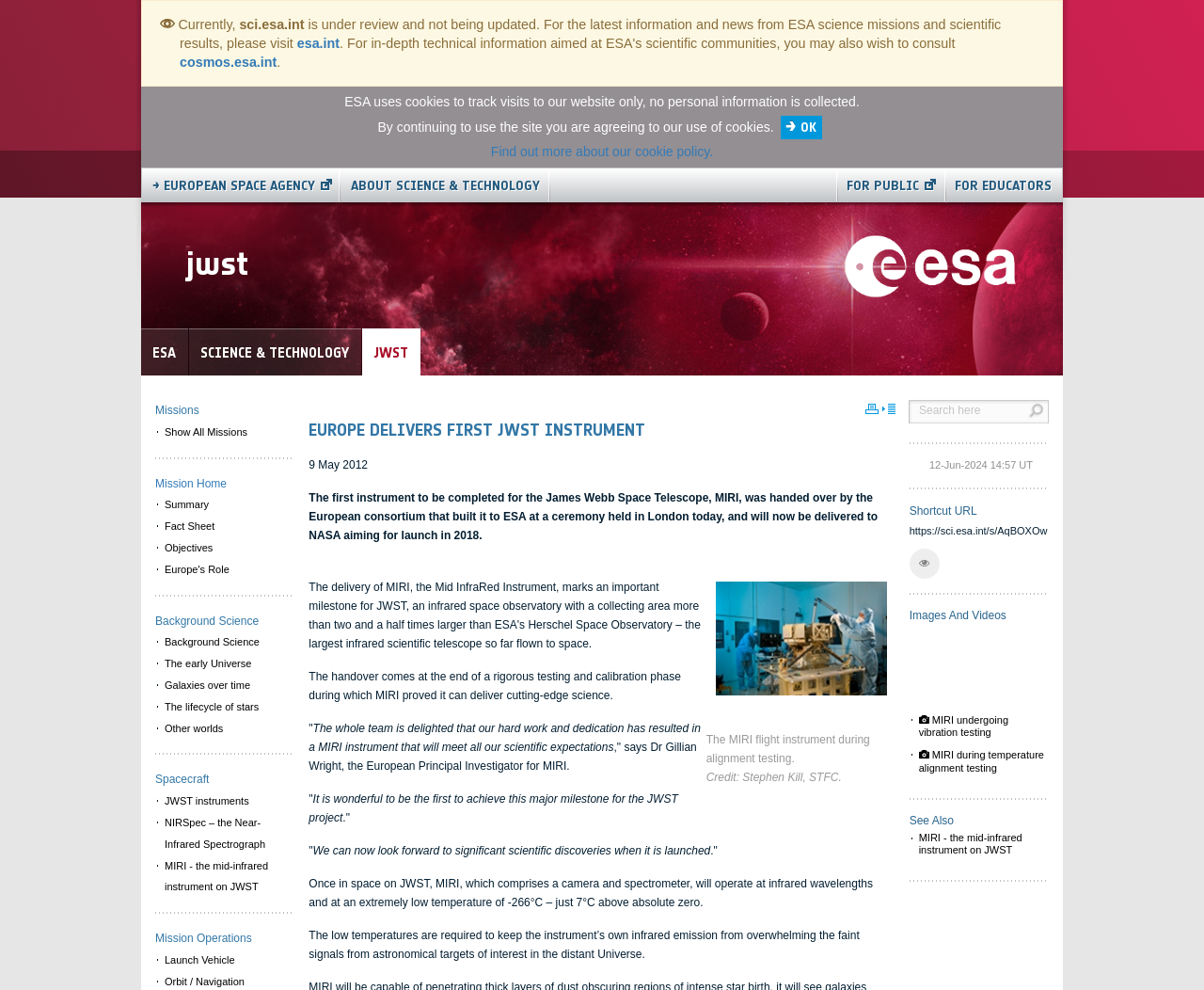Highlight the bounding box coordinates of the element you need to click to perform the following instruction: "Search for something."

[0.757, 0.405, 0.852, 0.424]